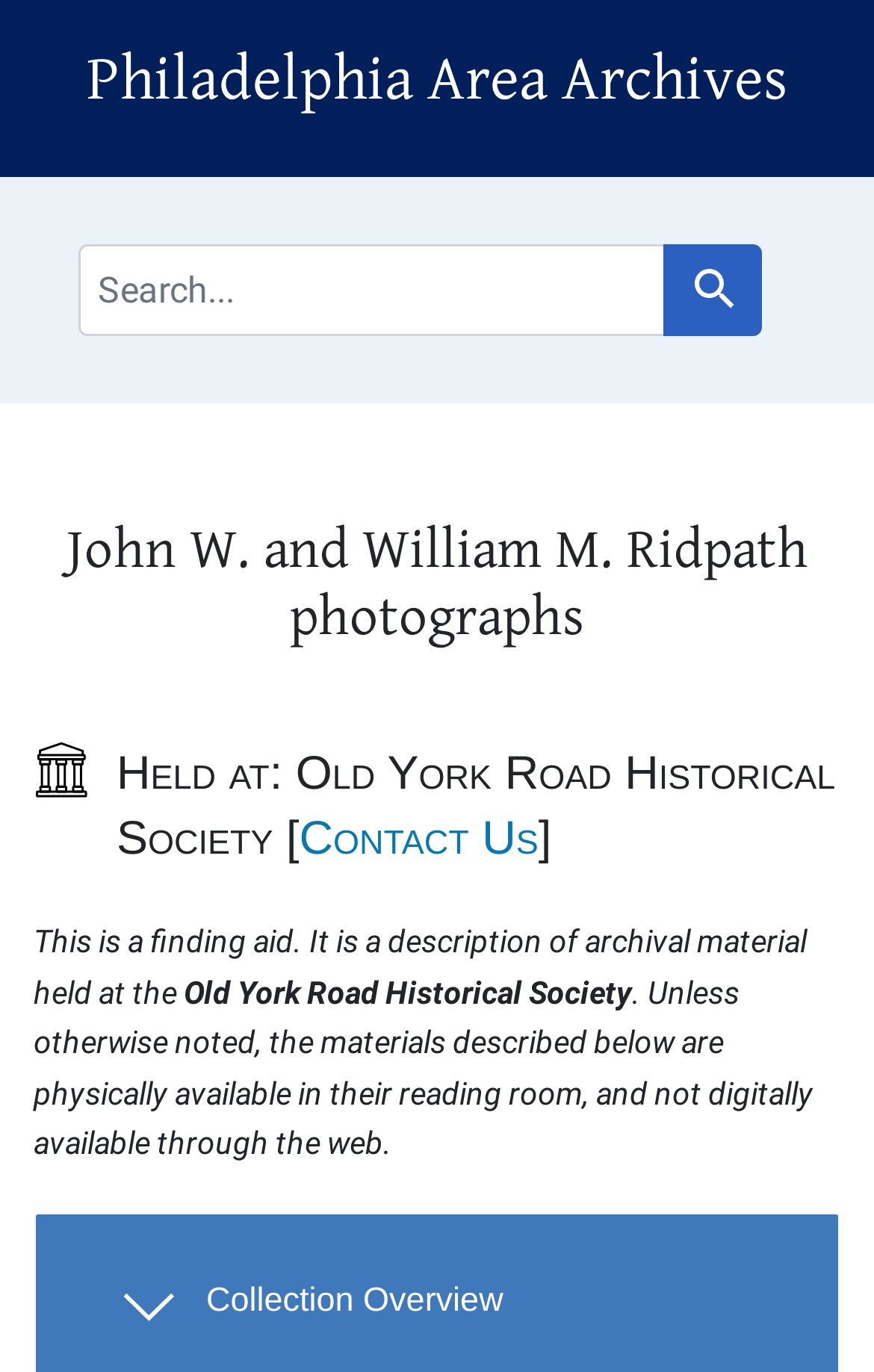Identify and provide the main heading of the webpage.

Philadelphia Area Archives